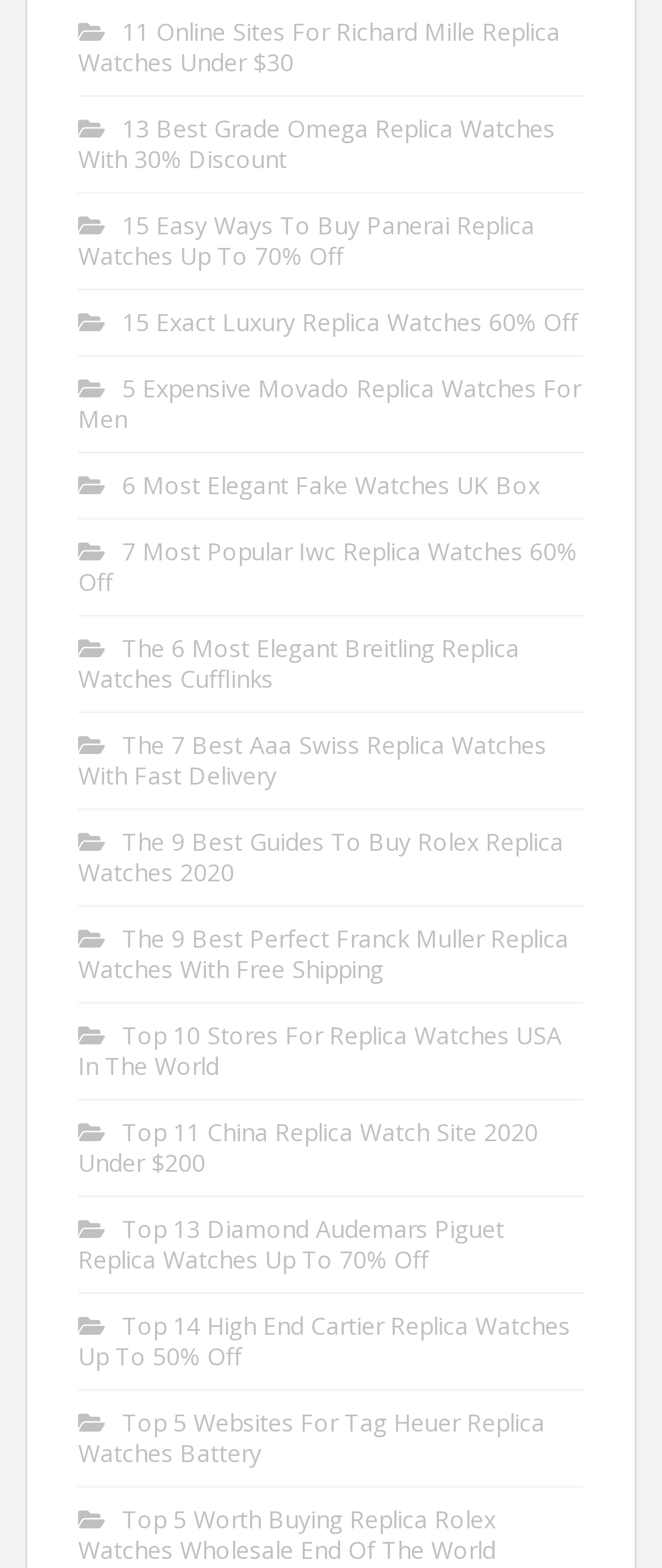Which brand of replica watches is mentioned the most on this webpage?
Please ensure your answer to the question is detailed and covers all necessary aspects.

After reviewing the links provided on the webpage, I found that Rolex is mentioned the most, with two separate links dedicated to Rolex replica watches.